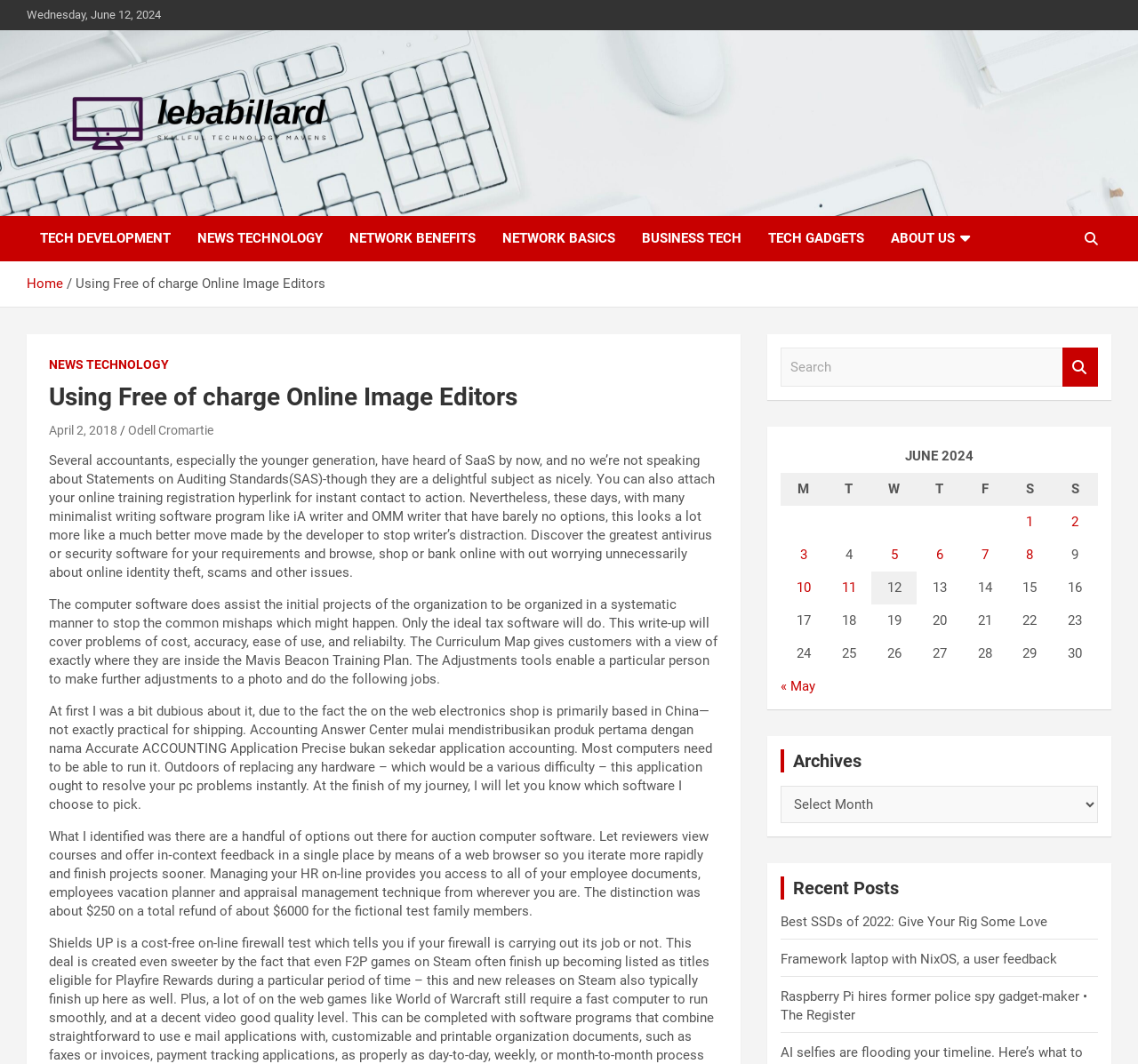Give the bounding box coordinates for the element described by: "parent_node: Search name="s" placeholder="Search"".

[0.686, 0.327, 0.934, 0.364]